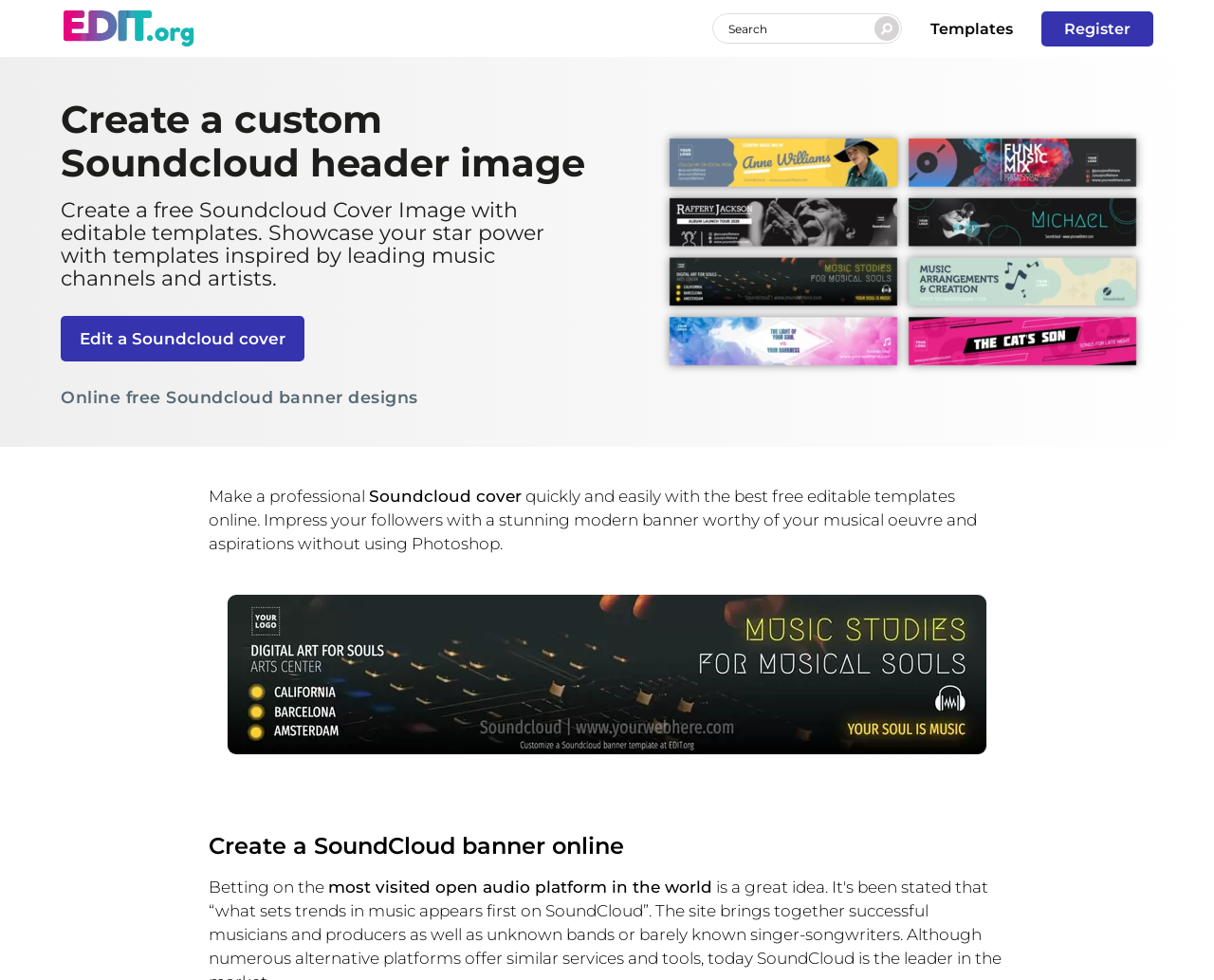Locate the bounding box coordinates of the area you need to click to fulfill this instruction: 'Register now'. The coordinates must be in the form of four float numbers ranging from 0 to 1: [left, top, right, bottom].

[0.858, 0.011, 0.95, 0.047]